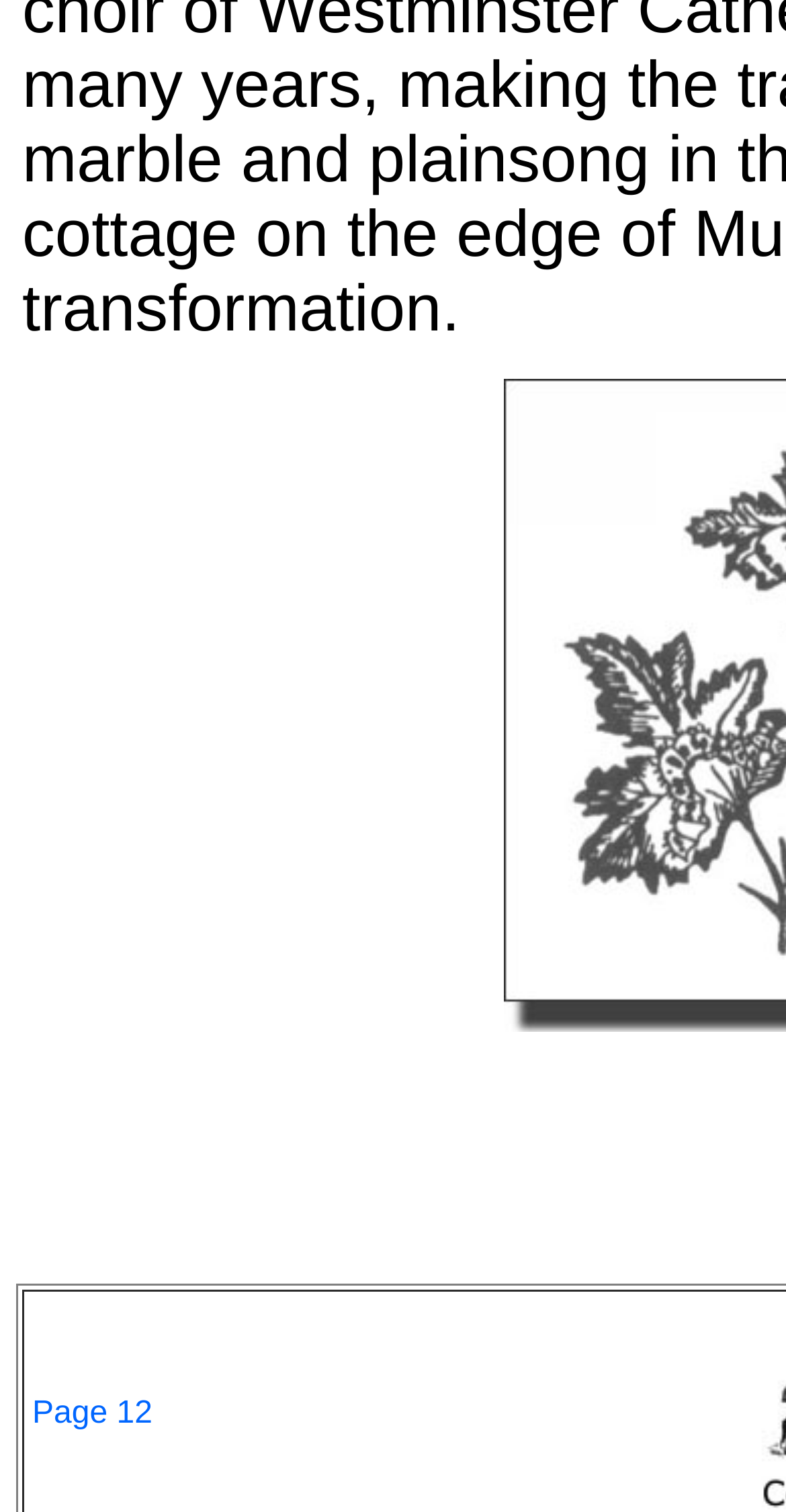Locate the bounding box for the described UI element: "Page 12". Ensure the coordinates are four float numbers between 0 and 1, formatted as [left, top, right, bottom].

[0.041, 0.924, 0.194, 0.946]